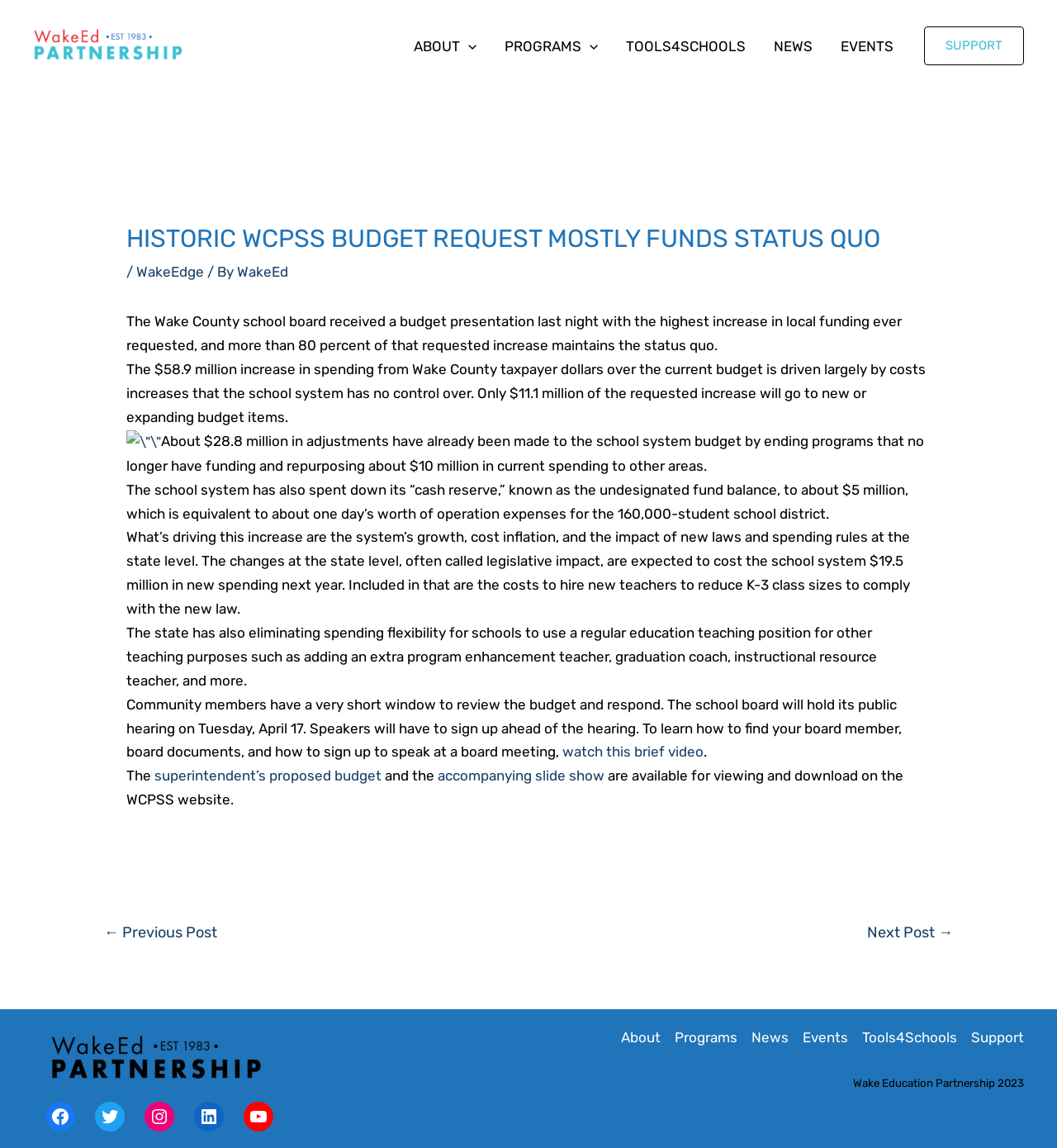Please provide the bounding box coordinates in the format (top-left x, top-left y, bottom-right x, bottom-right y). Remember, all values are floating point numbers between 0 and 1. What is the bounding box coordinate of the region described as: parent_node: PROGRAMS aria-label="Menu Toggle"

[0.55, 0.015, 0.566, 0.065]